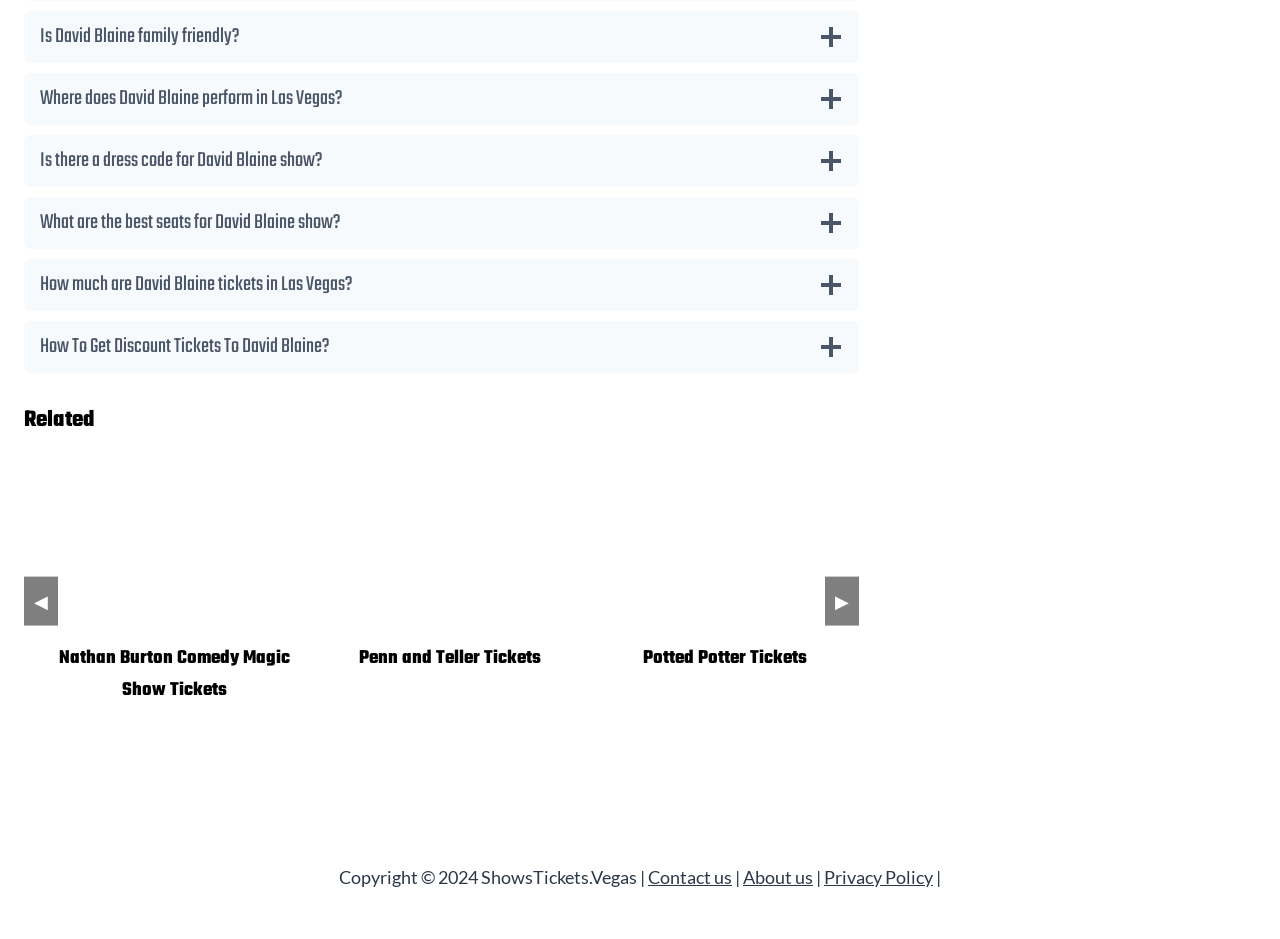Refer to the image and answer the question with as much detail as possible: What is the topic of the buttons at the top?

The buttons at the top of the webpage have text related to David Blaine, such as 'Is David Blaine family friendly?' and 'How much are David Blaine tickets in Las Vegas?', indicating that the topic of these buttons is David Blaine.